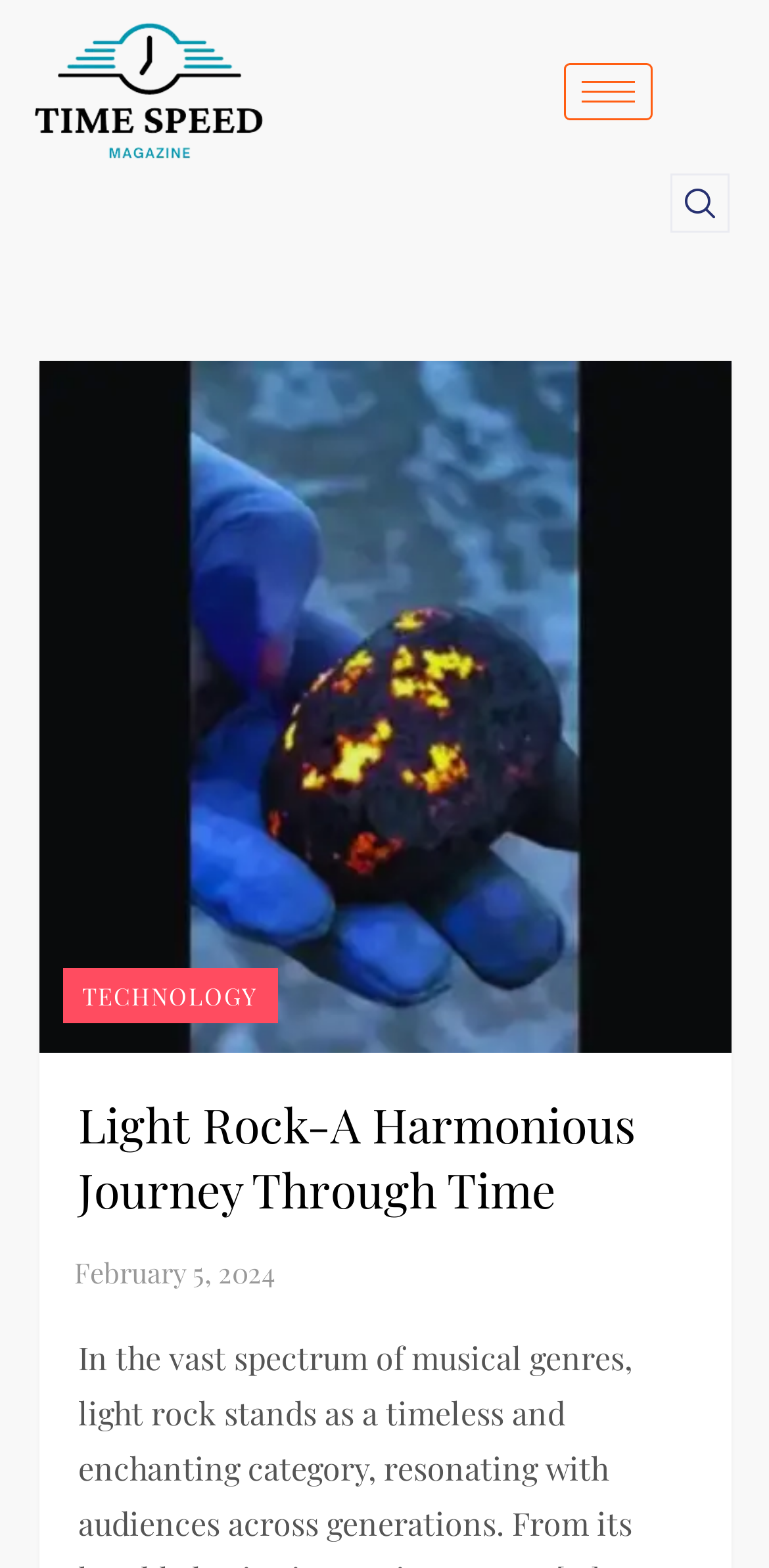Using the information from the screenshot, answer the following question thoroughly:
What is the name of the magazine?

The name of the magazine can be determined by looking at the top-left corner of the webpage, where the link 'Time Speed Magazine' is located, which suggests that it is the title of the magazine.